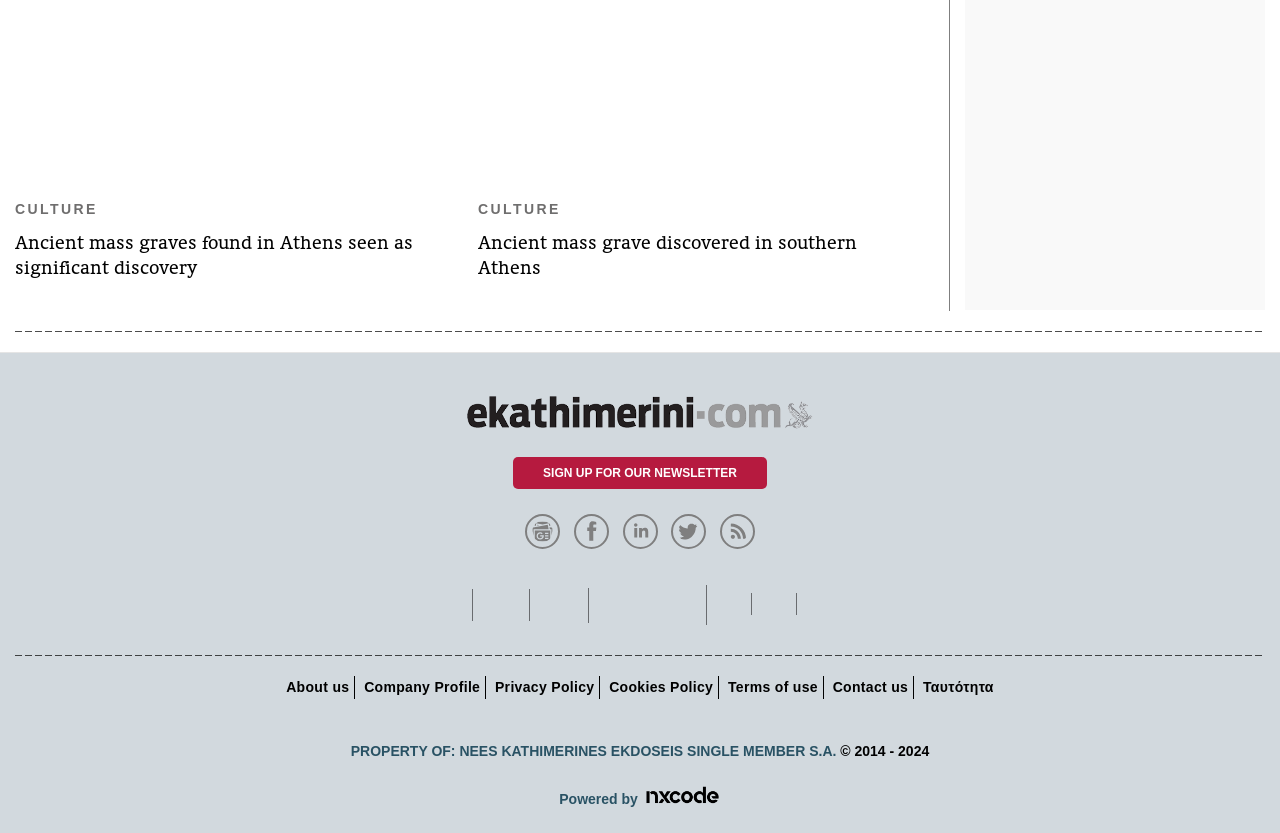Based on the element description "Sign up for our Newsletter", predict the bounding box coordinates of the UI element.

[0.401, 0.549, 0.599, 0.587]